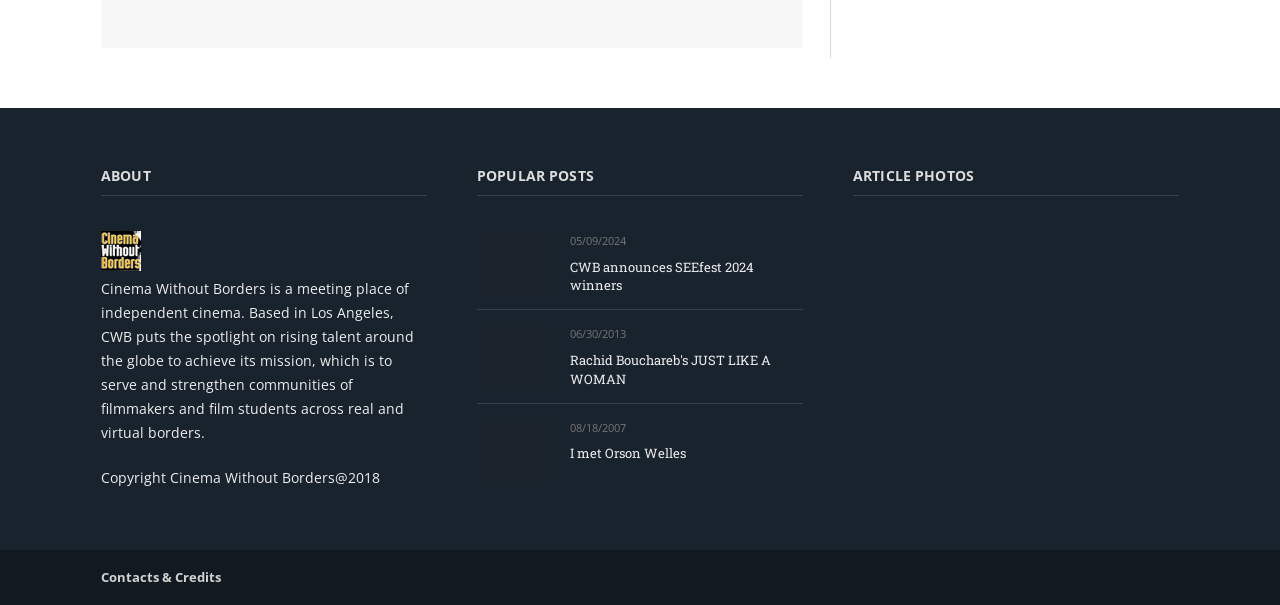How many popular posts are listed on this webpage?
Based on the visual information, provide a detailed and comprehensive answer.

The webpage has a heading 'POPULAR POSTS' and three article elements with links and headings, which suggests that there are three popular posts listed.